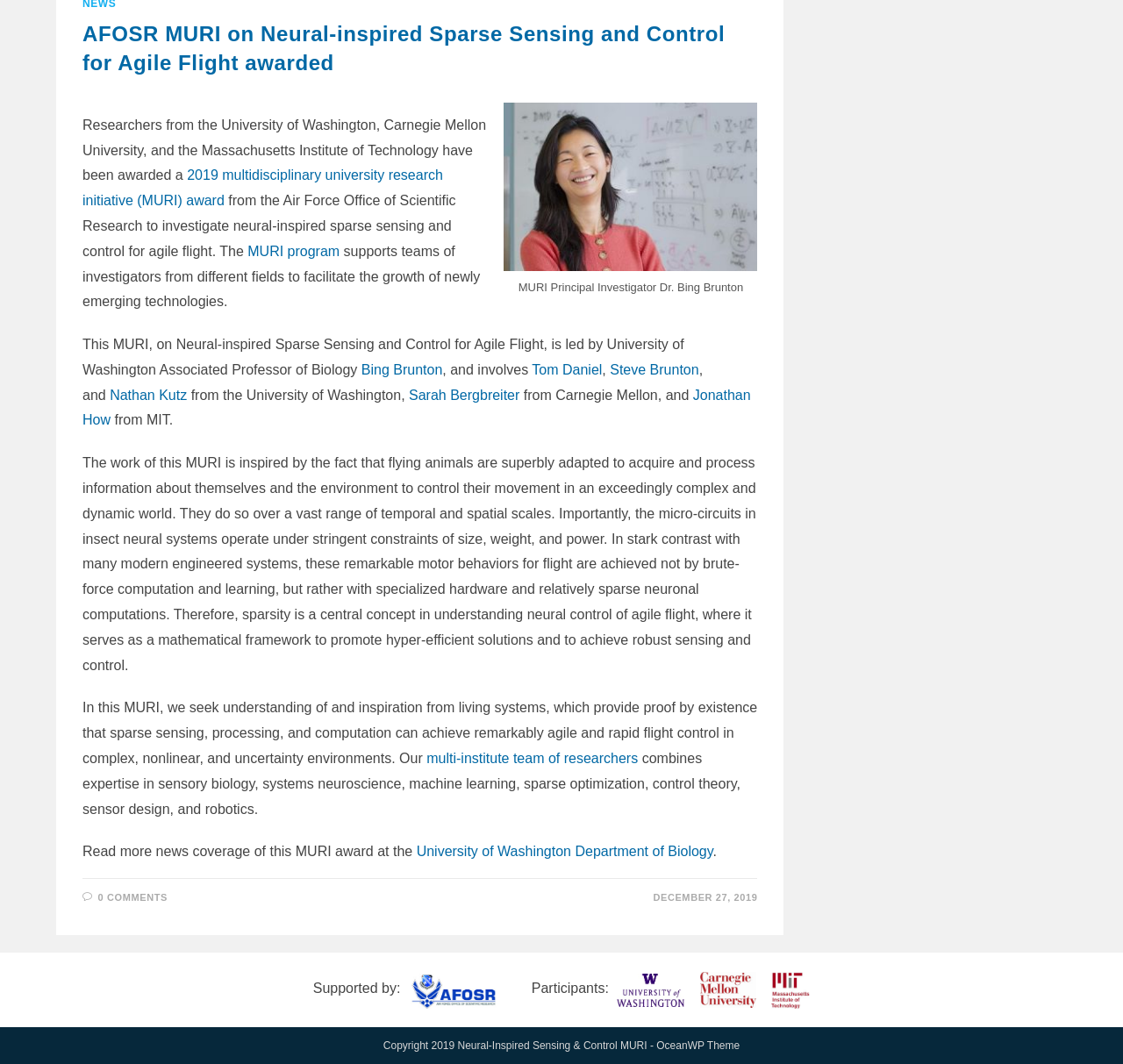Determine the bounding box coordinates of the clickable area required to perform the following instruction: "Learn more about the MURI program". The coordinates should be represented as four float numbers between 0 and 1: [left, top, right, bottom].

[0.221, 0.229, 0.302, 0.243]